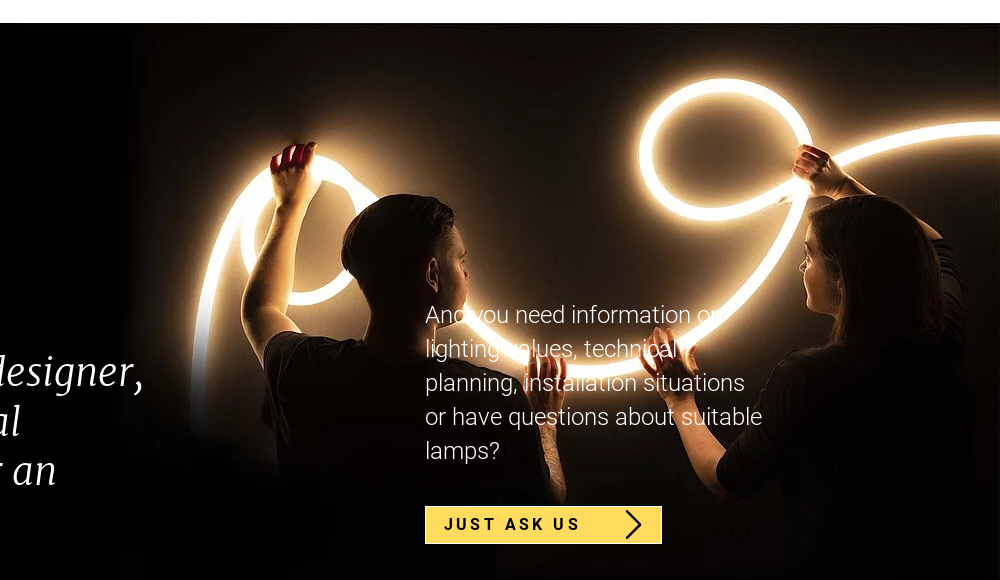How many individuals are in the image?
Refer to the screenshot and respond with a concise word or phrase.

Two